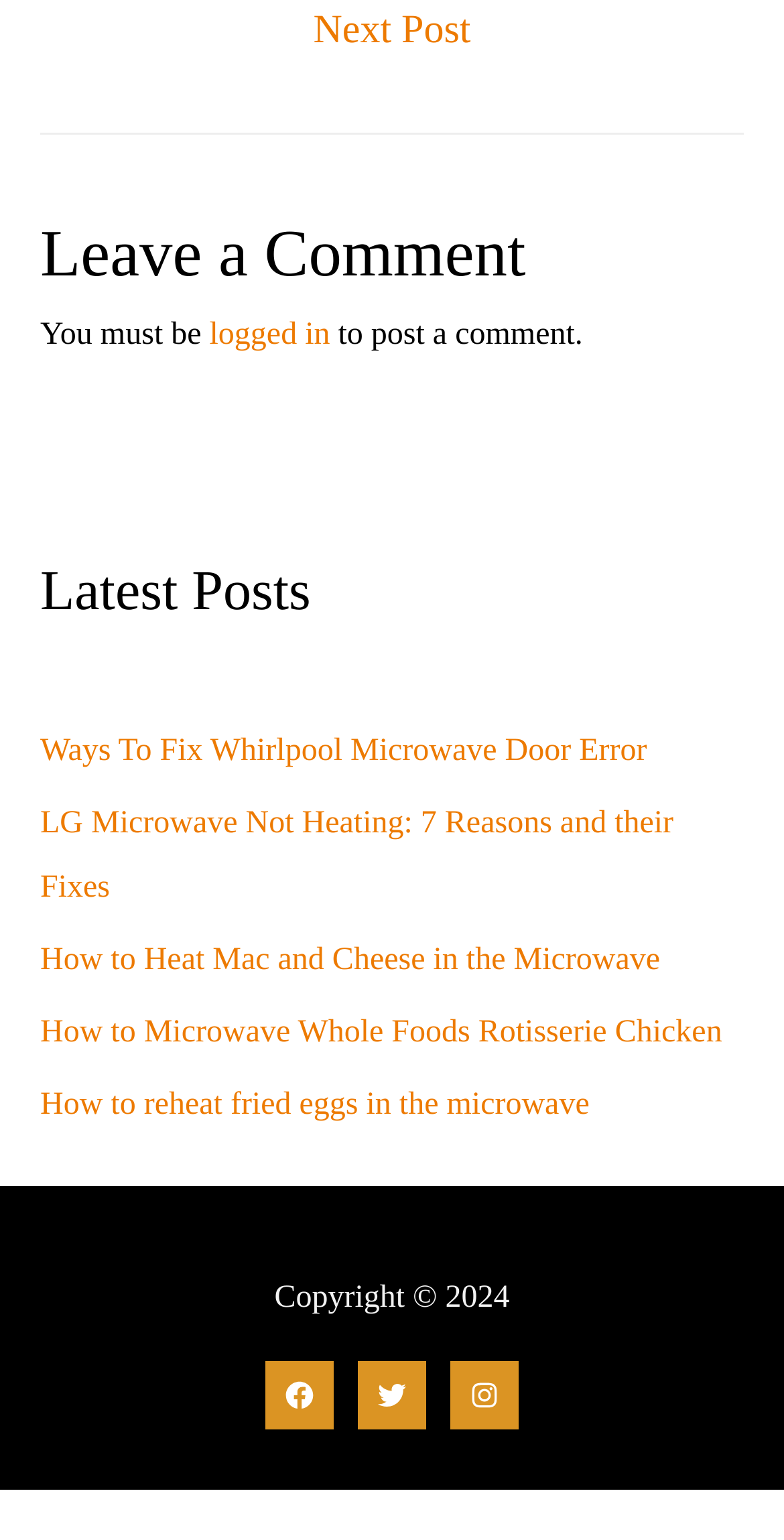What is the latest post about?
Answer the question with a detailed and thorough explanation.

The latest post is a link with the text 'Ways To Fix Whirlpool Microwave Door Error', which suggests that it is about fixing an error with a Whirlpool microwave door.